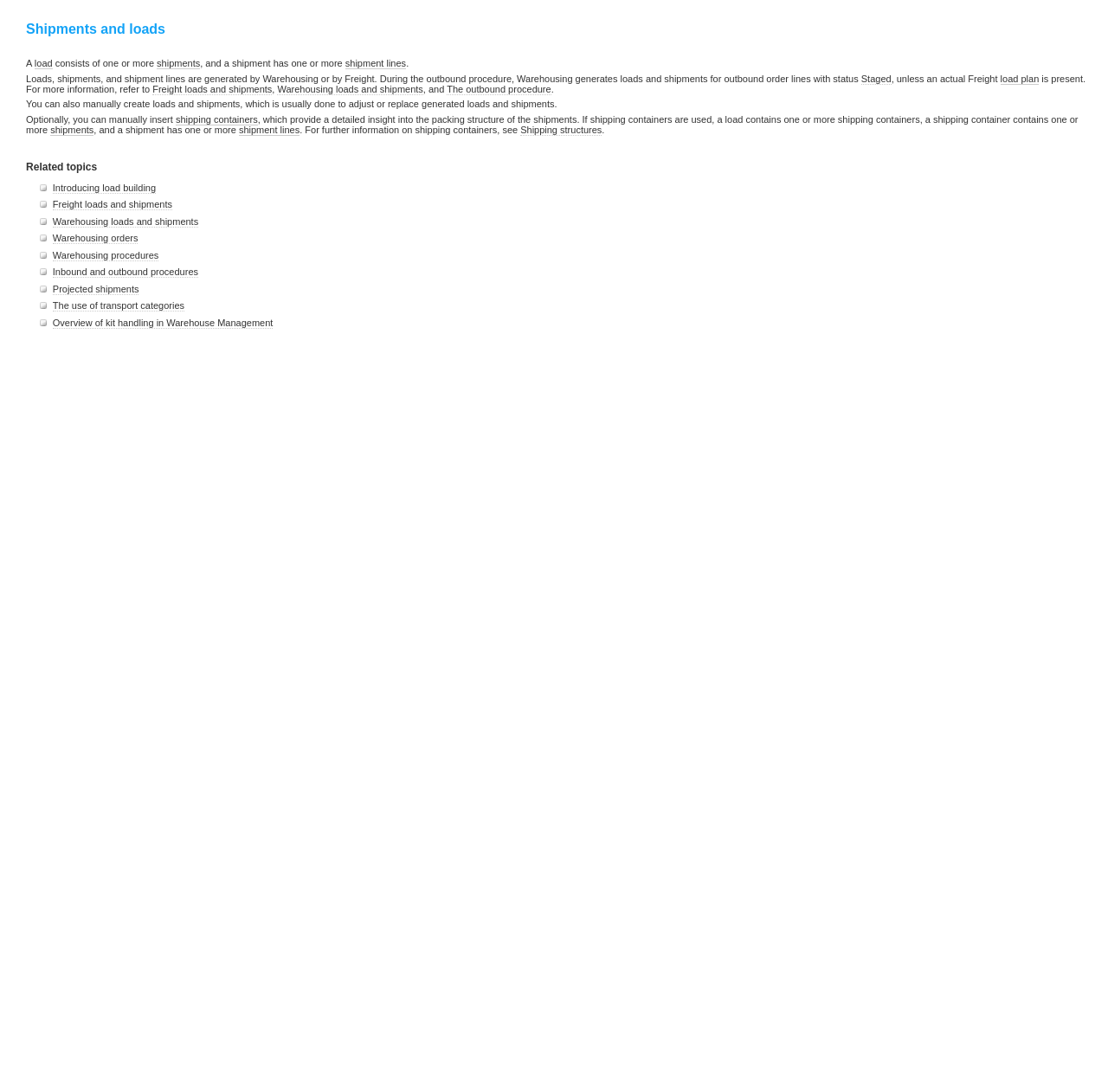Determine the coordinates of the bounding box for the clickable area needed to execute this instruction: "Explore 'Introducing load building'".

[0.048, 0.167, 0.141, 0.177]